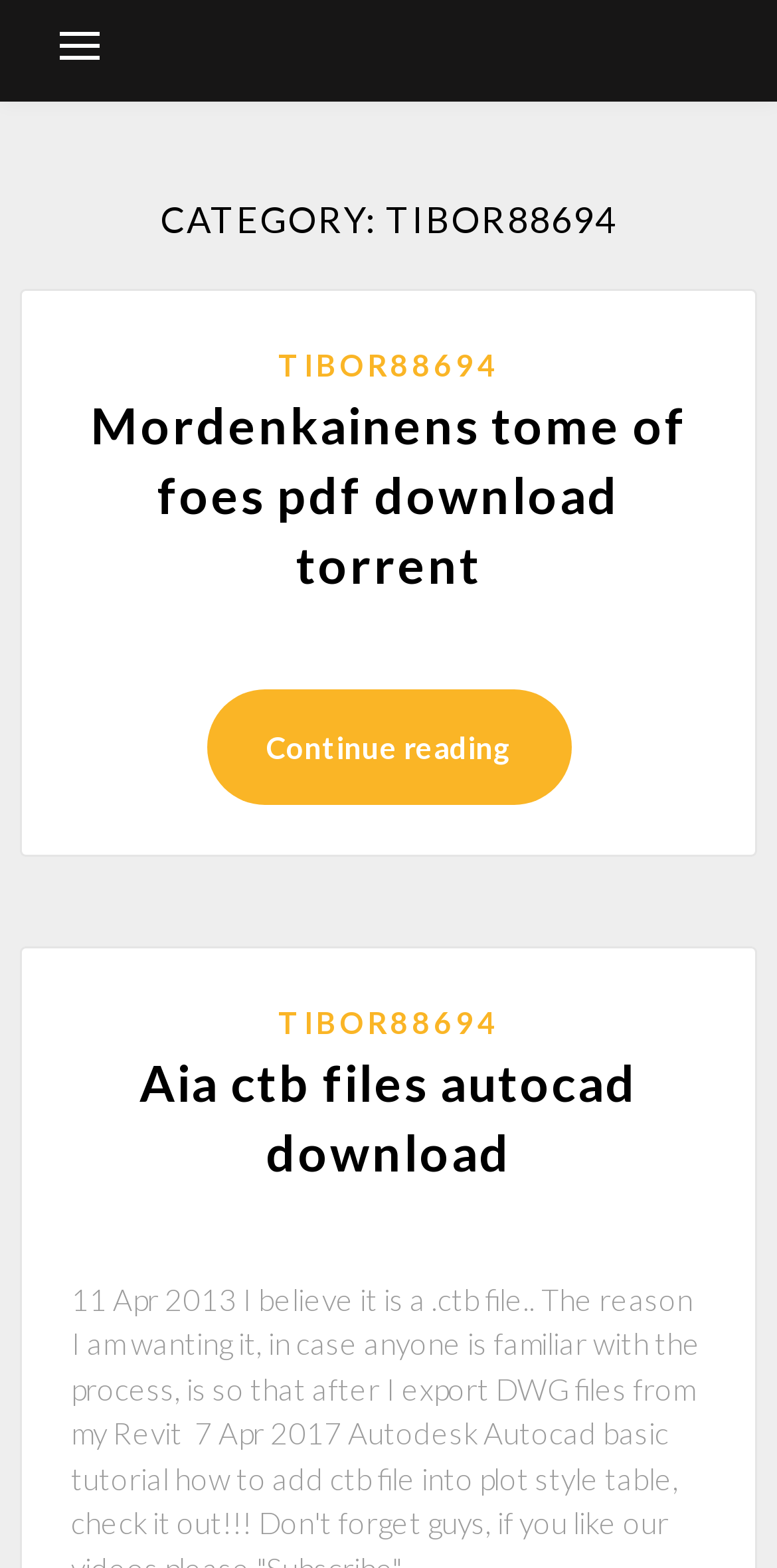Answer succinctly with a single word or phrase:
How many links are there in the first article?

2